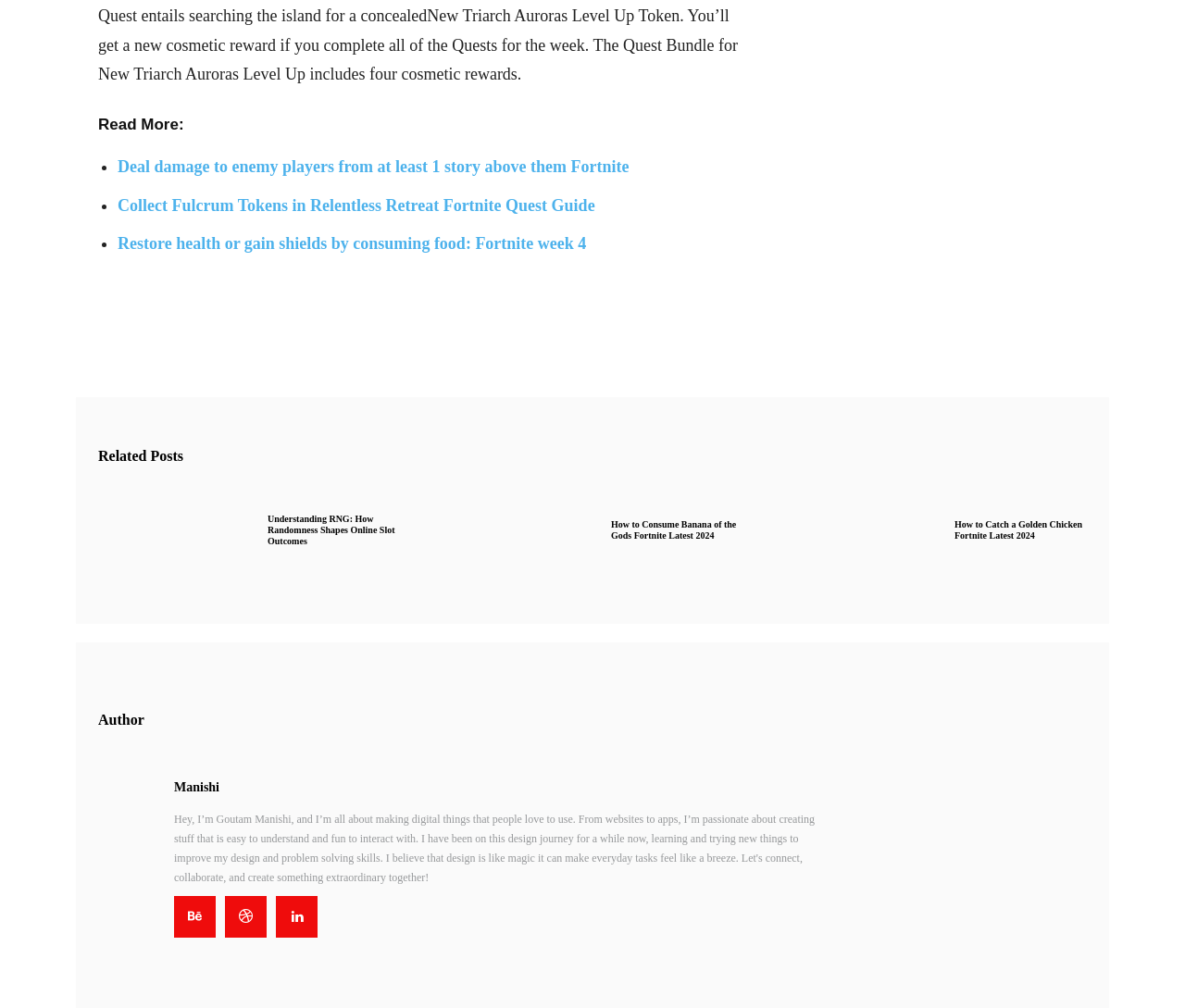Provide the bounding box coordinates of the HTML element described as: "parent_node: Manishi title="Manishi"". The bounding box coordinates should be four float numbers between 0 and 1, i.e., [left, top, right, bottom].

[0.099, 0.765, 0.13, 0.935]